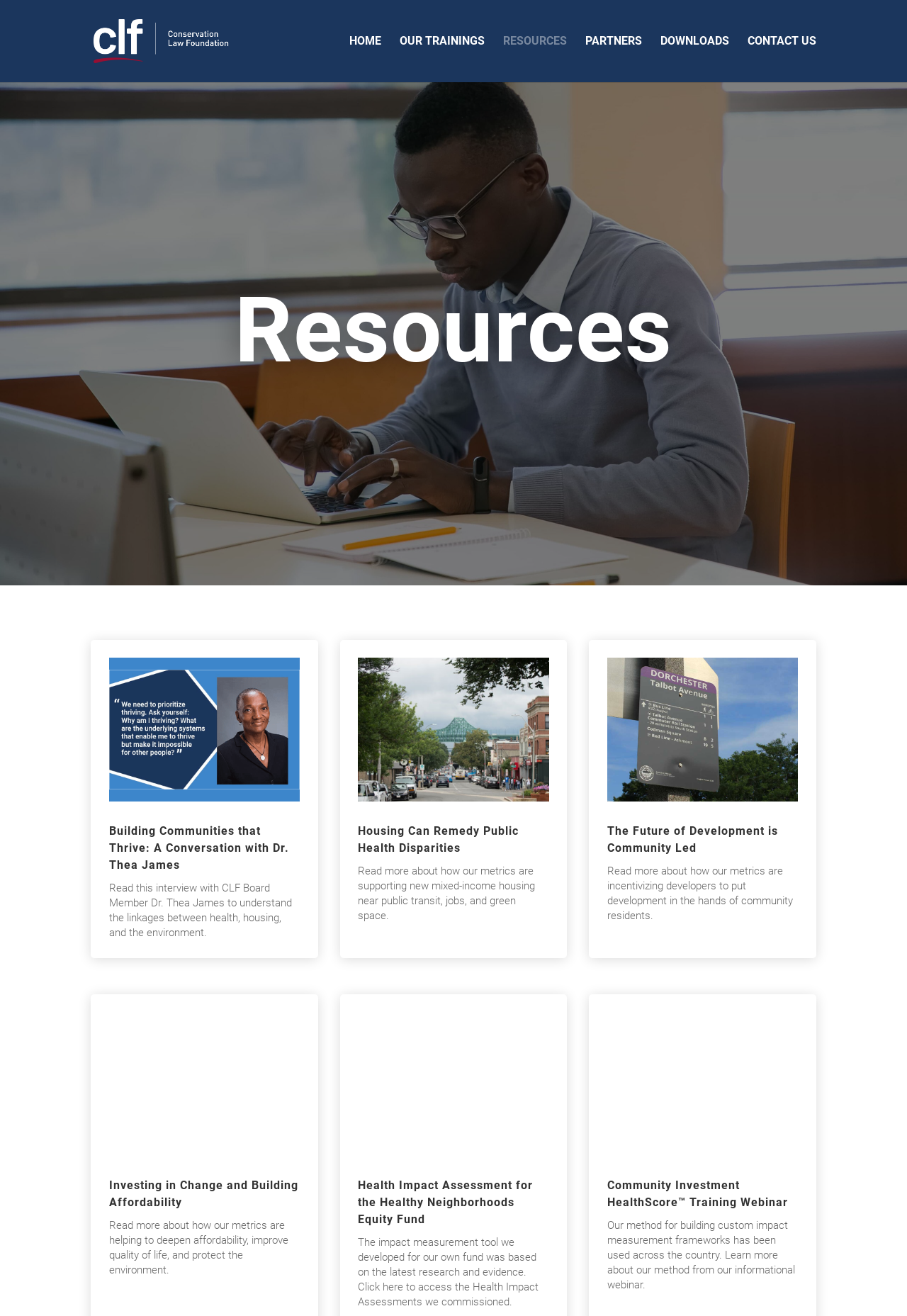Utilize the details in the image to thoroughly answer the following question: What is the topic of the last article?

The last article on the webpage has a heading 'Community Investment HealthScore Training Webinar' which indicates that the topic of the article is related to 'Community Investment HealthScore Training'.